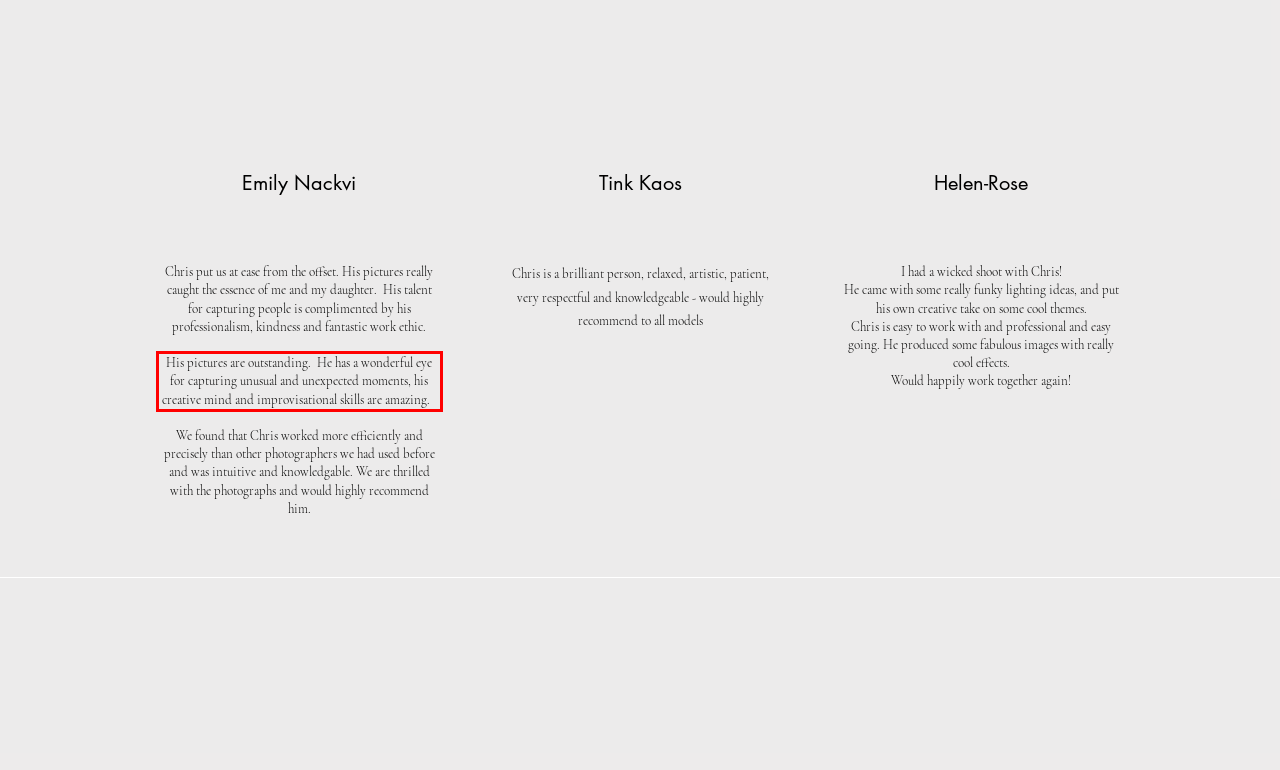Given a screenshot of a webpage with a red bounding box, extract the text content from the UI element inside the red bounding box.

His pictures are outstanding. He has a wonderful eye for capturing unusual and unexpected moments, his creative mind and improvisational skills are amazing.